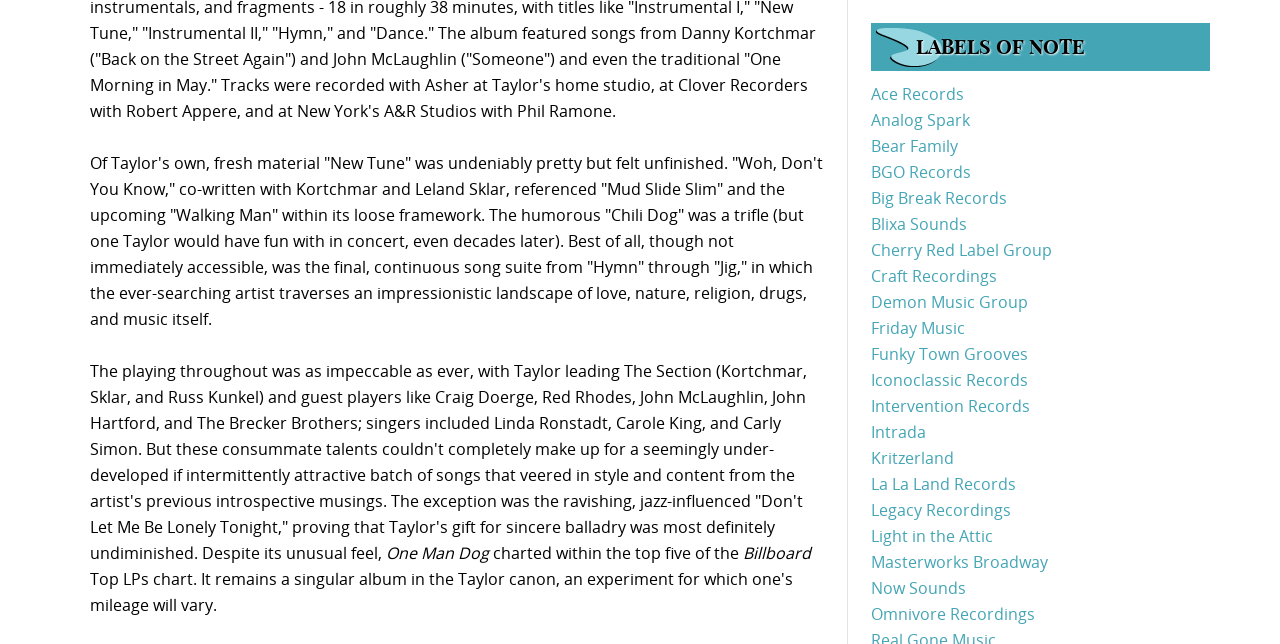What is the name of the song that is described as 'ravishing, jazz-influenced'?
Please answer using one word or phrase, based on the screenshot.

Don't Let Me Be Lonely Tonight